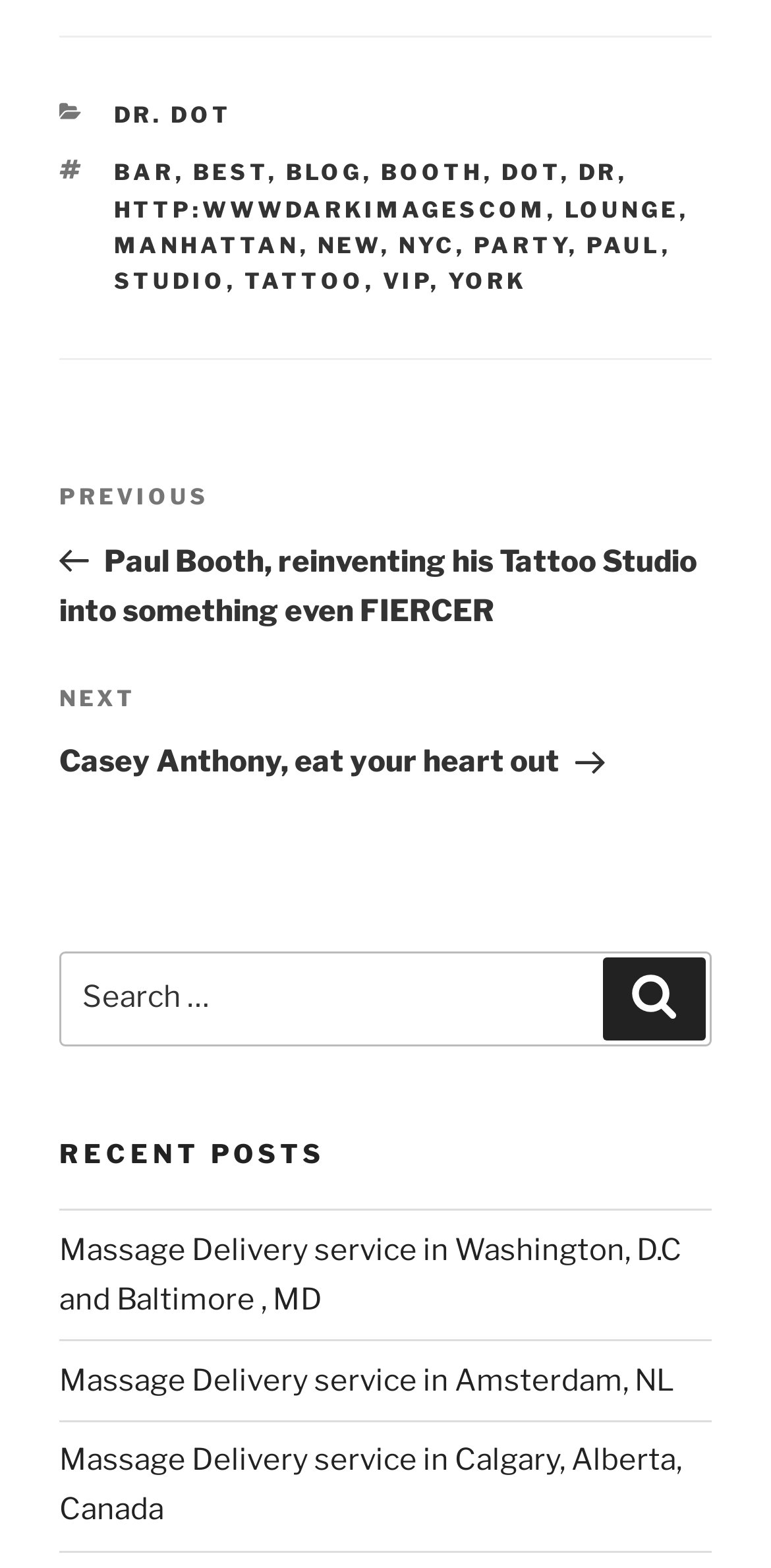What is the last word of the link 'Massage Delivery service in Washington, D.C and Baltimore, MD'?
Please use the image to provide a one-word or short phrase answer.

MD